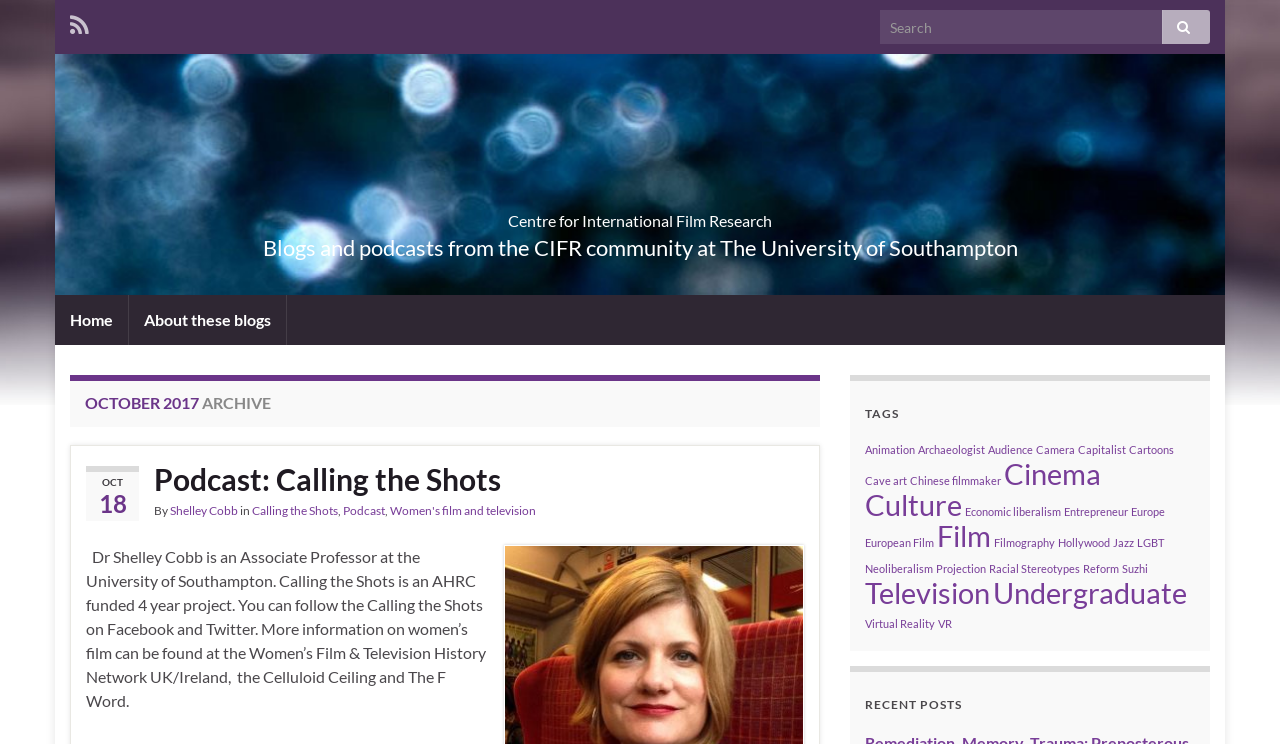How many items are tagged with 'Cinema'?
Please craft a detailed and exhaustive response to the question.

The number of items tagged with 'Cinema' can be found in the link element 'Cinema (2 items)' which is located in the TAGS section of the webpage.